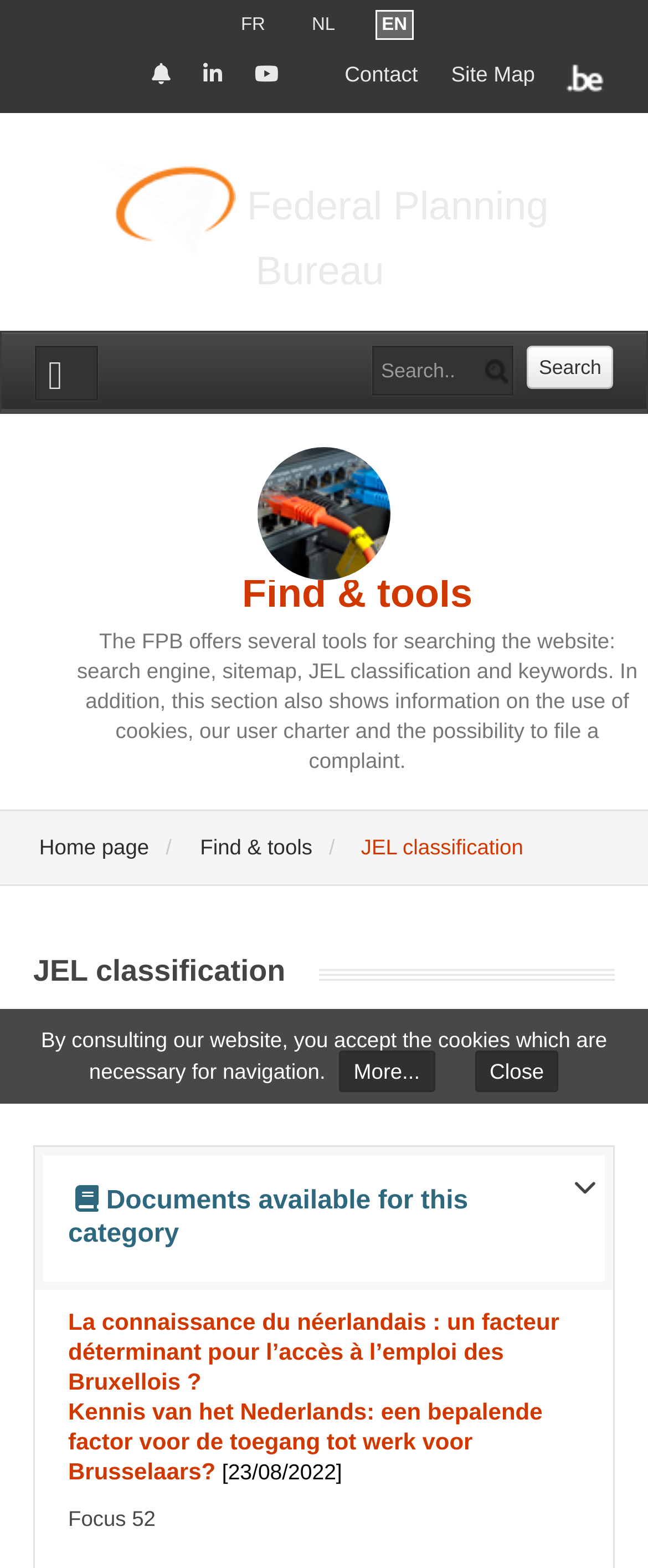Provide the bounding box coordinates of the UI element this sentence describes: "FR".

[0.361, 0.007, 0.42, 0.024]